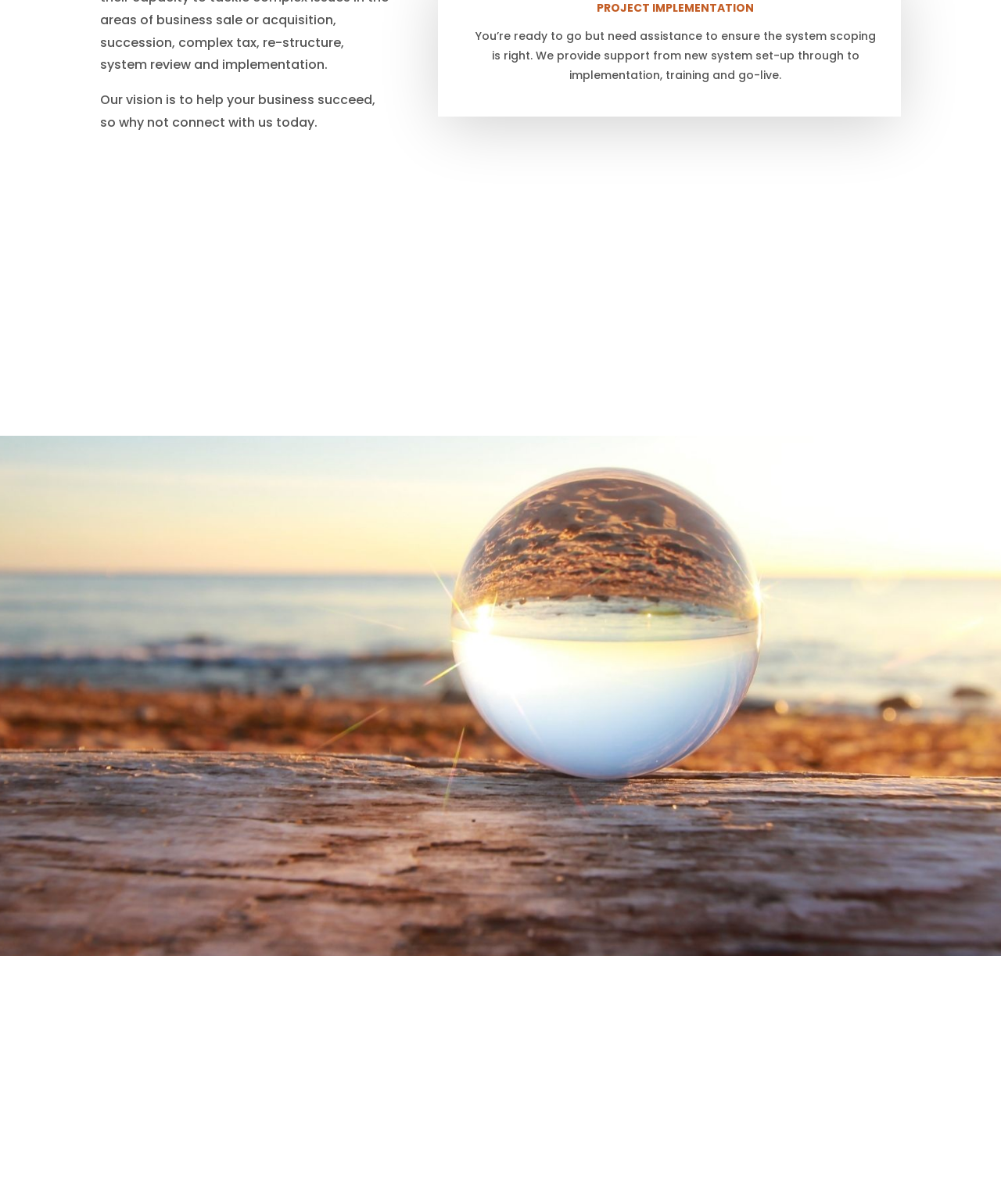Please answer the following question using a single word or phrase: 
What is the company's vision?

Help business succeed